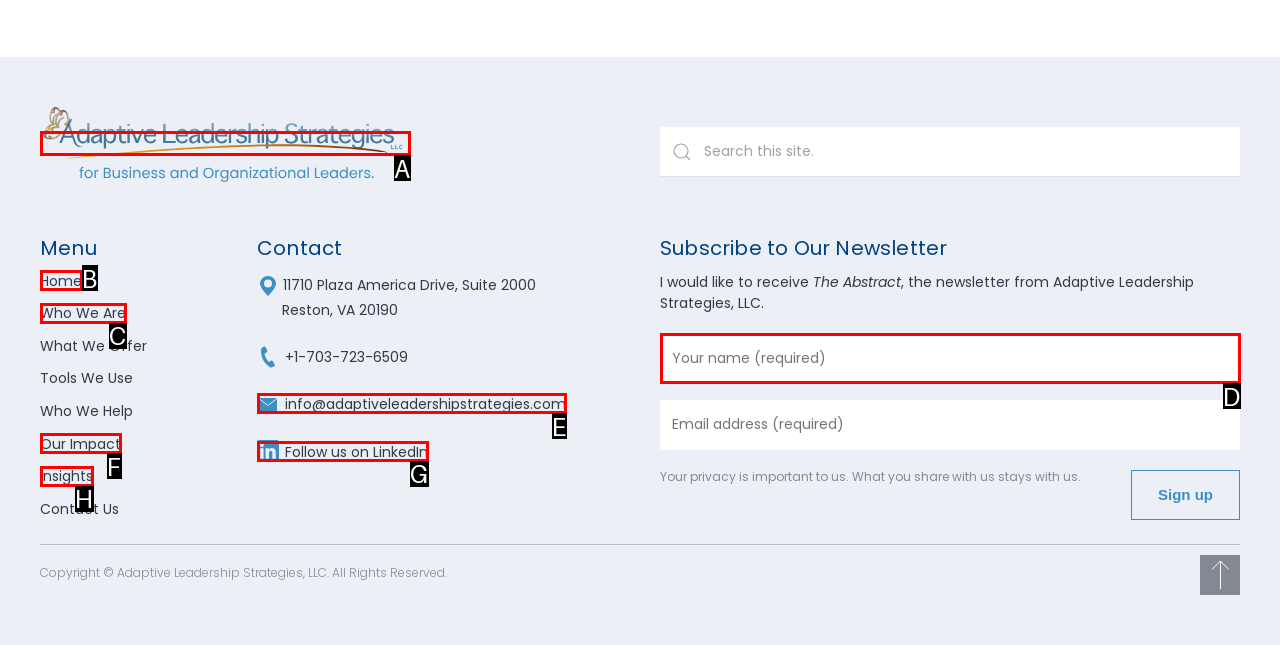Select the appropriate HTML element to click on to finish the task: Enter your name.
Answer with the letter corresponding to the selected option.

D